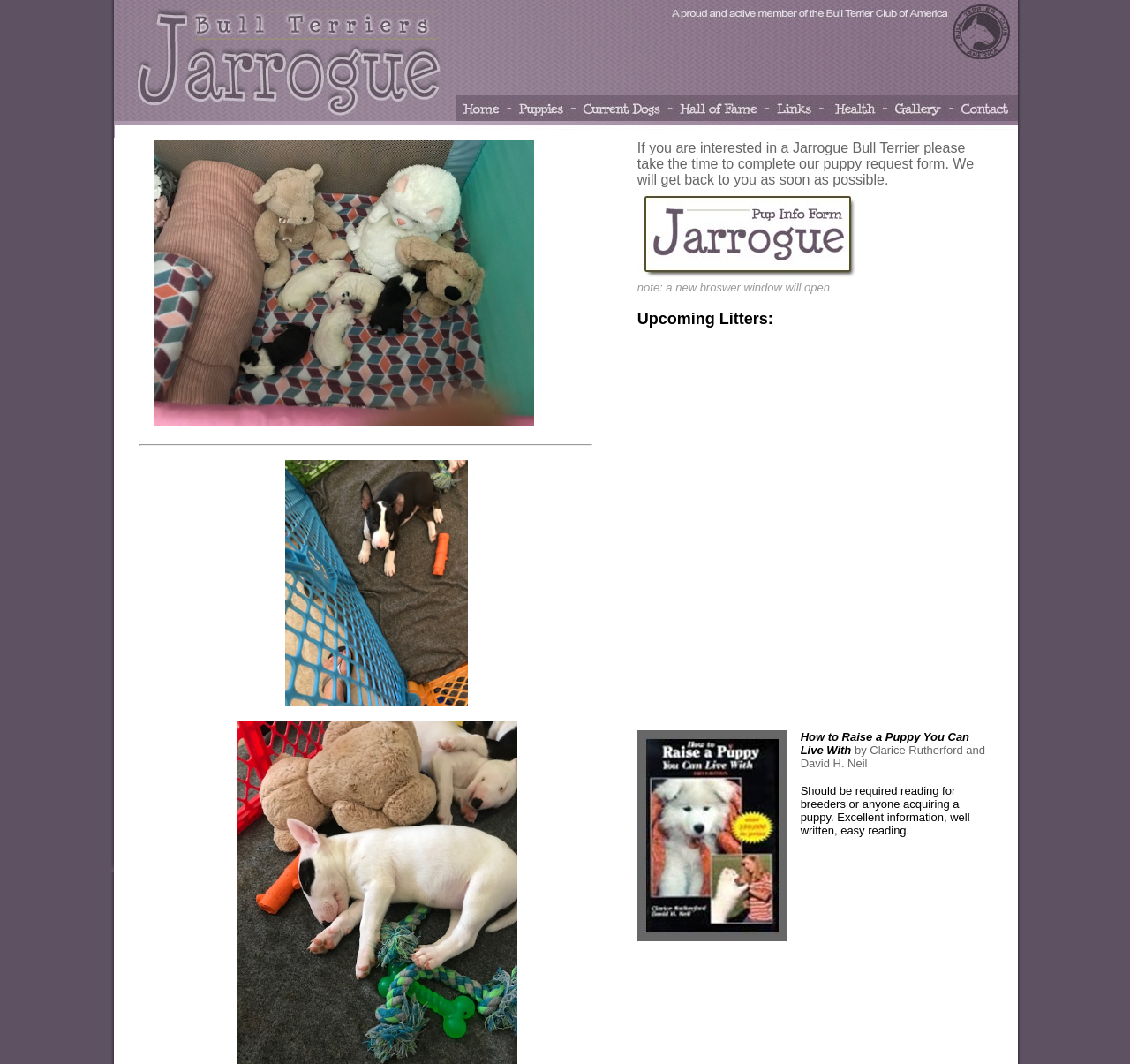What is the purpose of the puppy request form?
Answer with a single word or short phrase according to what you see in the image.

To get a Jarrogue Bull Terrier